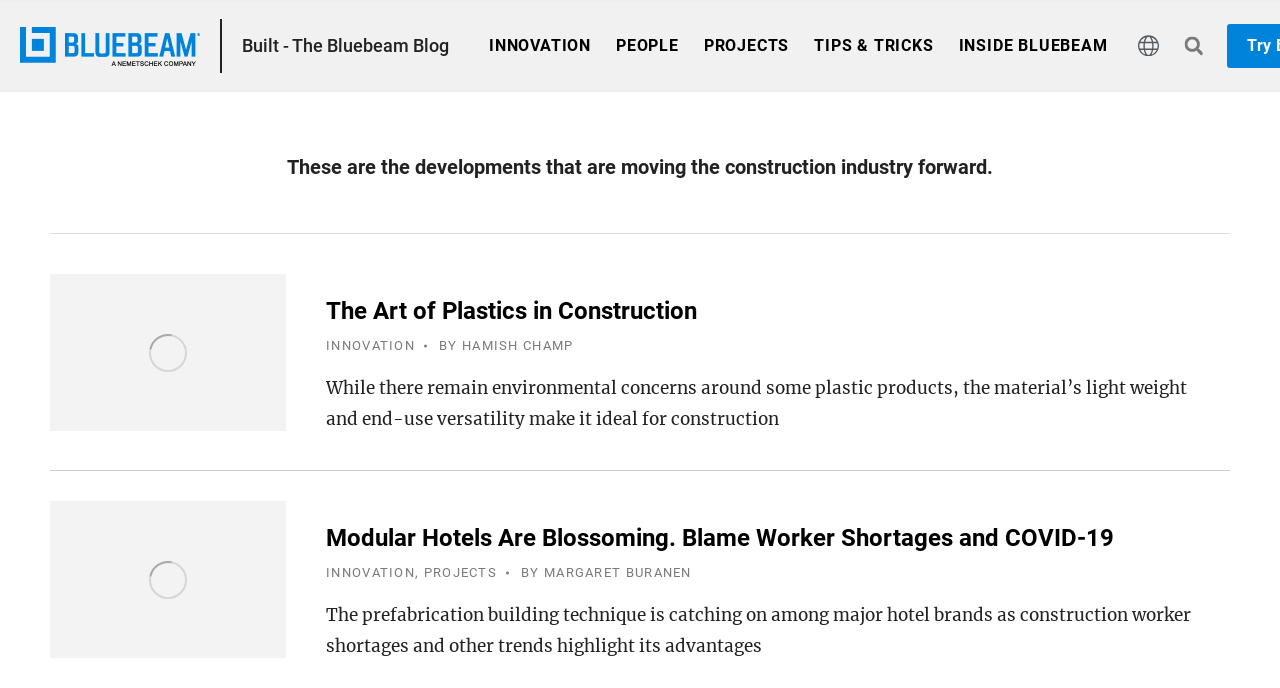Identify the bounding box coordinates for the element that needs to be clicked to fulfill this instruction: "Read the article 'The Art of Plastics in Construction'". Provide the coordinates in the format of four float numbers between 0 and 1: [left, top, right, bottom].

[0.255, 0.427, 0.945, 0.477]